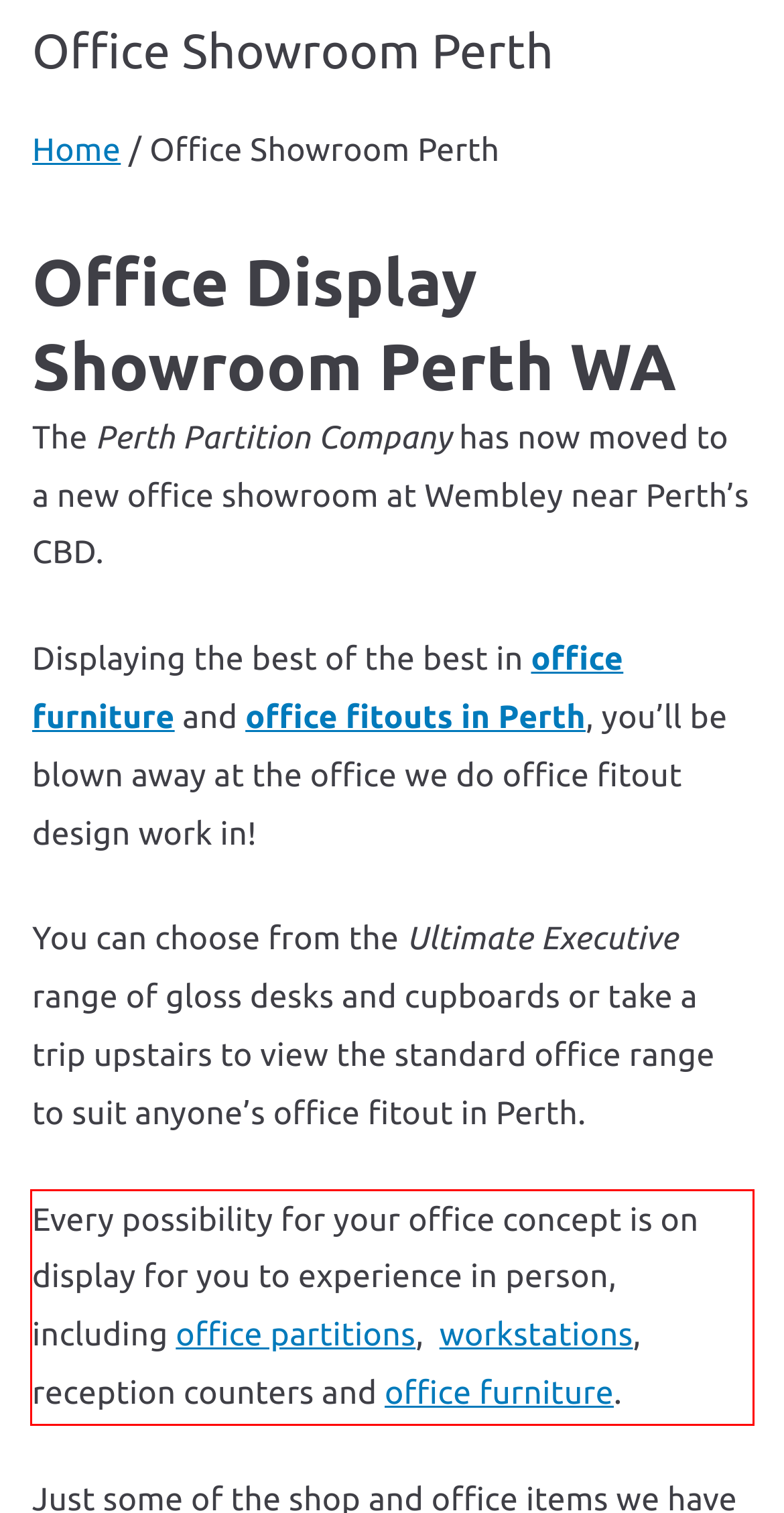With the provided screenshot of a webpage, locate the red bounding box and perform OCR to extract the text content inside it.

Every possibility for your office concept is on display for you to experience in person, including office partitions, workstations, reception counters and office furniture.